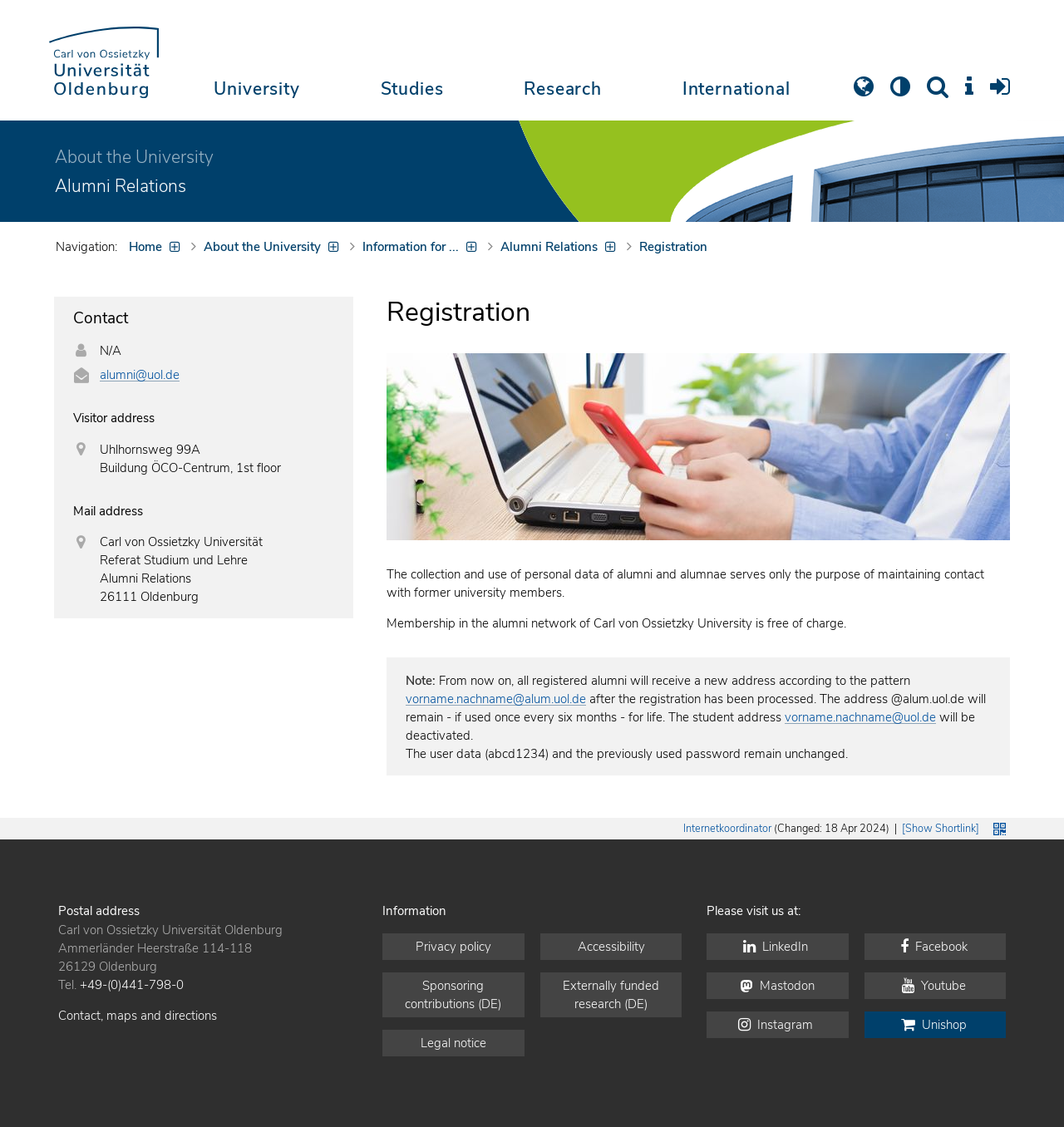What is the phone number of the university?
Provide a short answer using one word or a brief phrase based on the image.

+49-(0)441-798-0